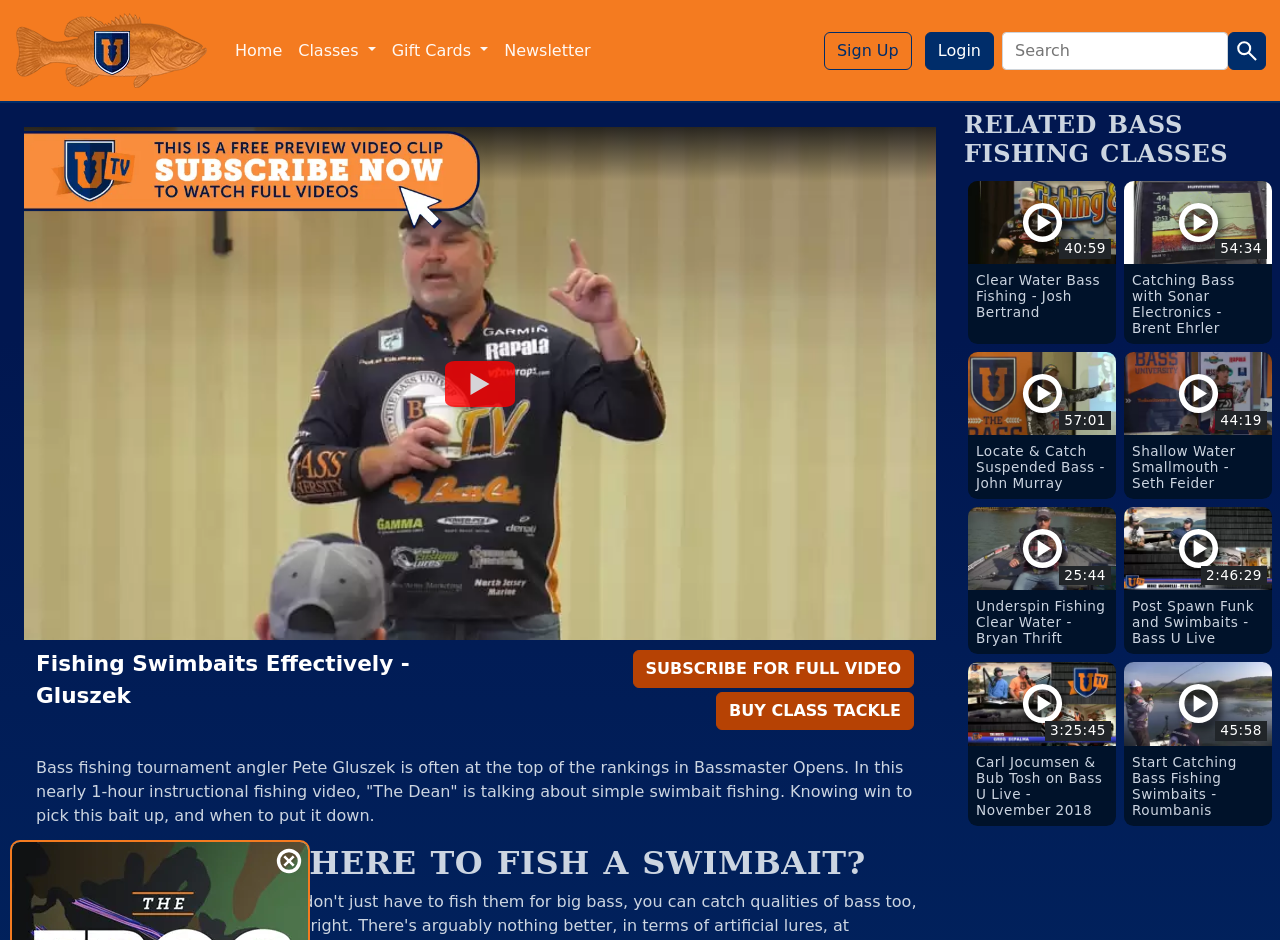Find the bounding box coordinates of the clickable element required to execute the following instruction: "Search for a term". Provide the coordinates as four float numbers between 0 and 1, i.e., [left, top, right, bottom].

[0.783, 0.034, 0.959, 0.074]